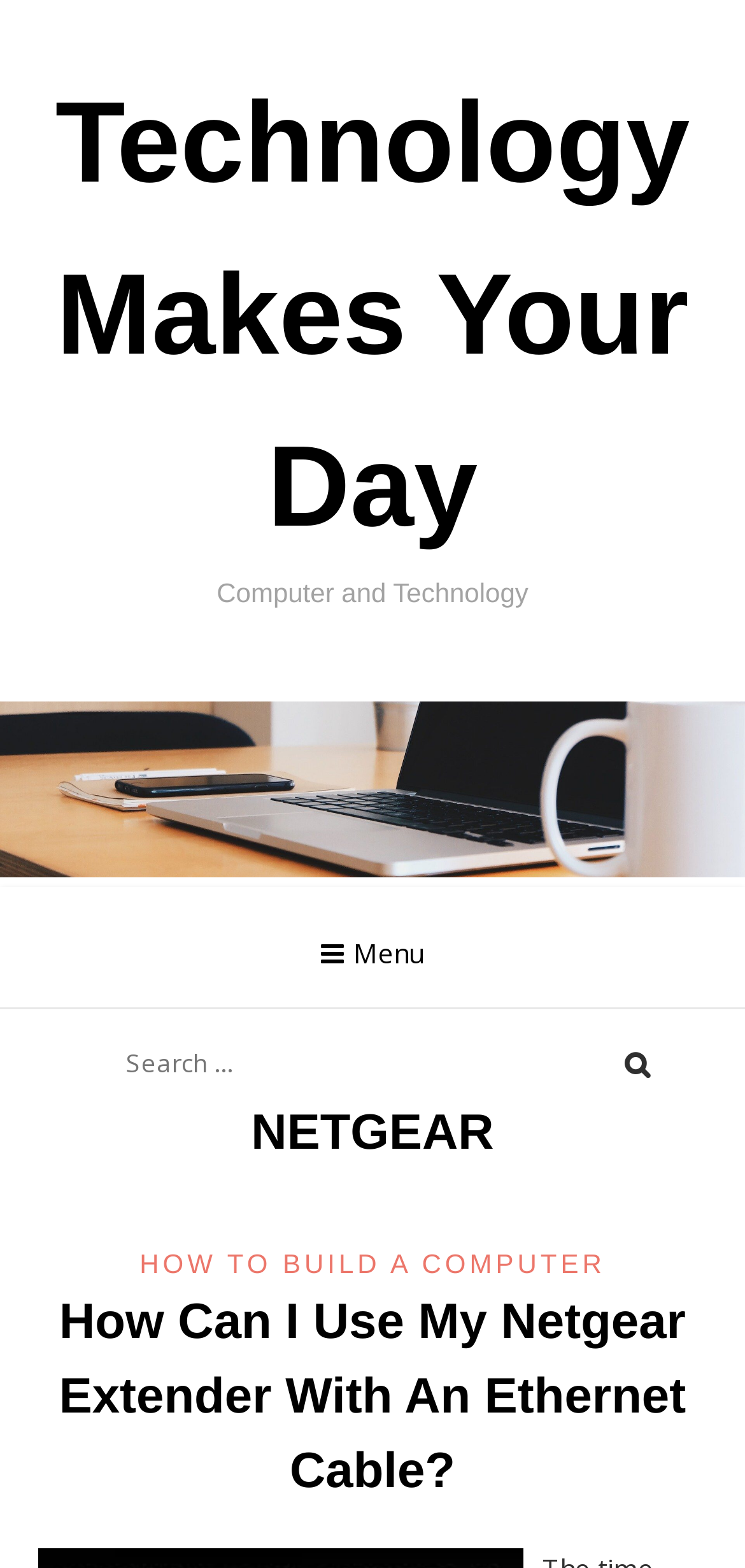Find the bounding box of the UI element described as: "Technology Makes Your Day". The bounding box coordinates should be given as four float values between 0 and 1, i.e., [left, top, right, bottom].

[0.074, 0.05, 0.926, 0.351]